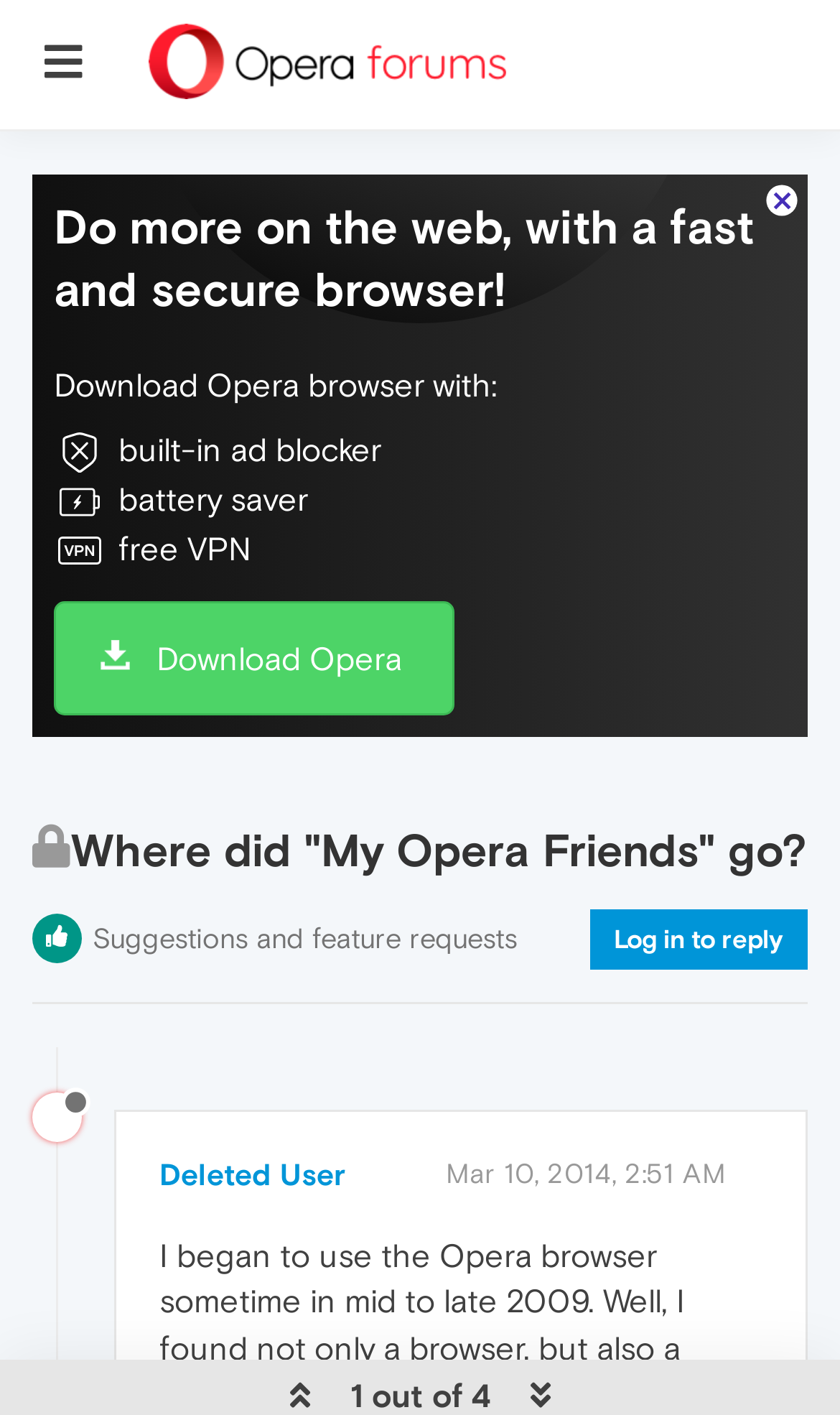Provide a short answer to the following question with just one word or phrase: What is the name of the browser mentioned?

Opera